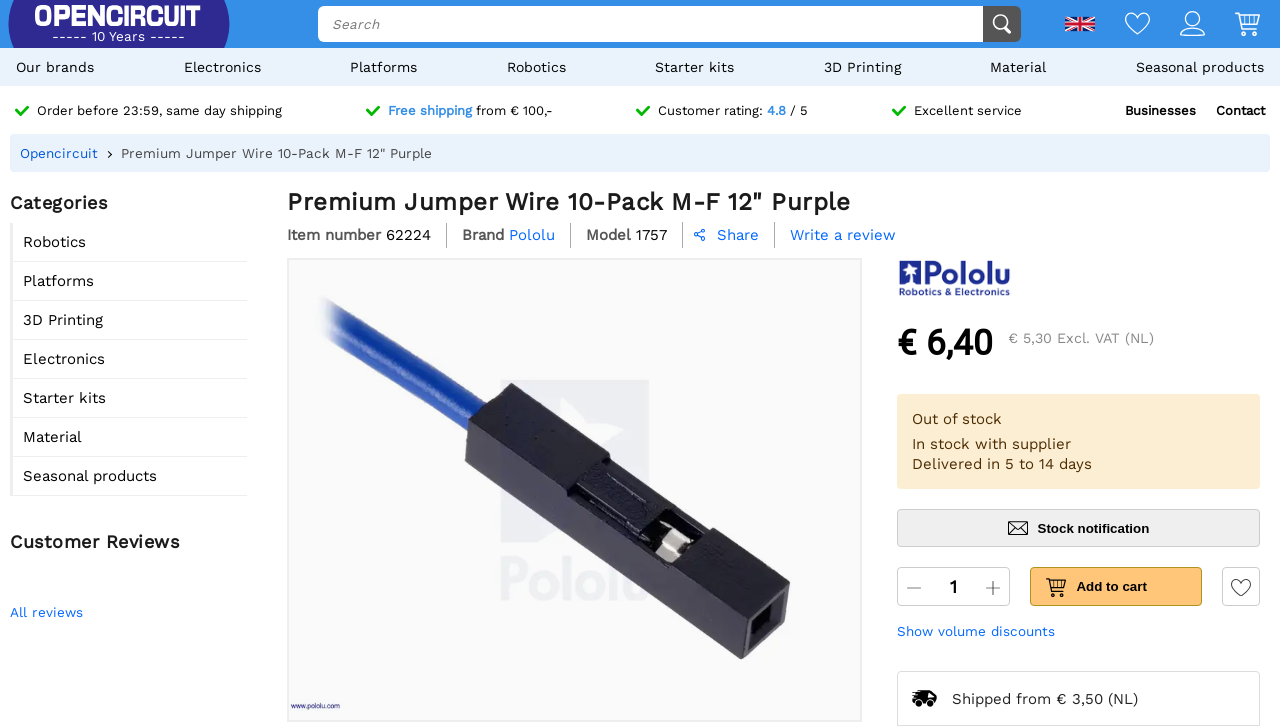Please identify the bounding box coordinates of the region to click in order to complete the given instruction: "View wishlist". The coordinates should be four float numbers between 0 and 1, i.e., [left, top, right, bottom].

[0.855, 0.014, 0.898, 0.054]